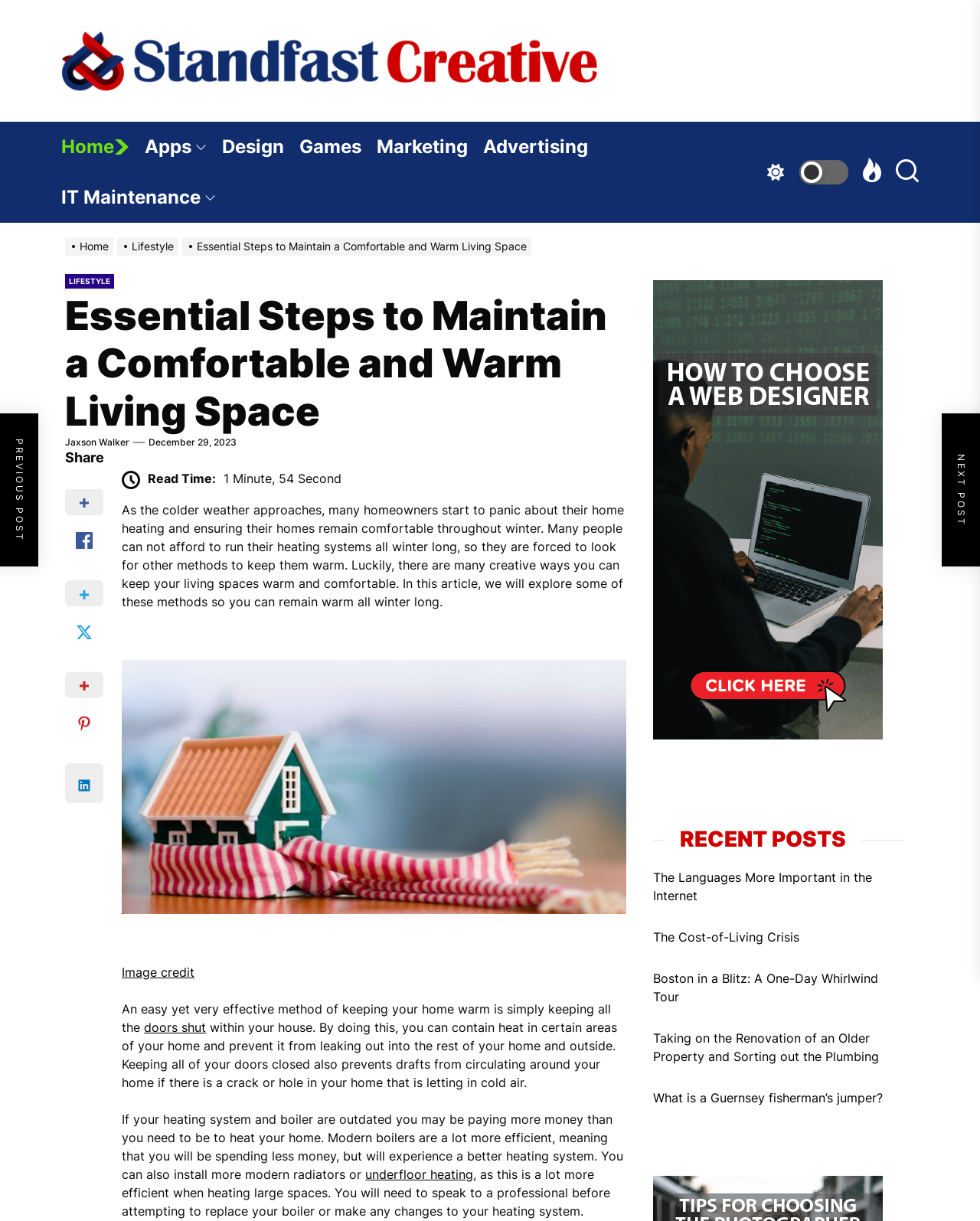What is the category of the current article?
Provide a fully detailed and comprehensive answer to the question.

I determined the category of the current article by looking at the breadcrumbs navigation, which shows the path 'Home > Lifestyle > Essential Steps to Maintain a Comfortable and Warm Living Space'. Therefore, the category of the current article is Lifestyle.